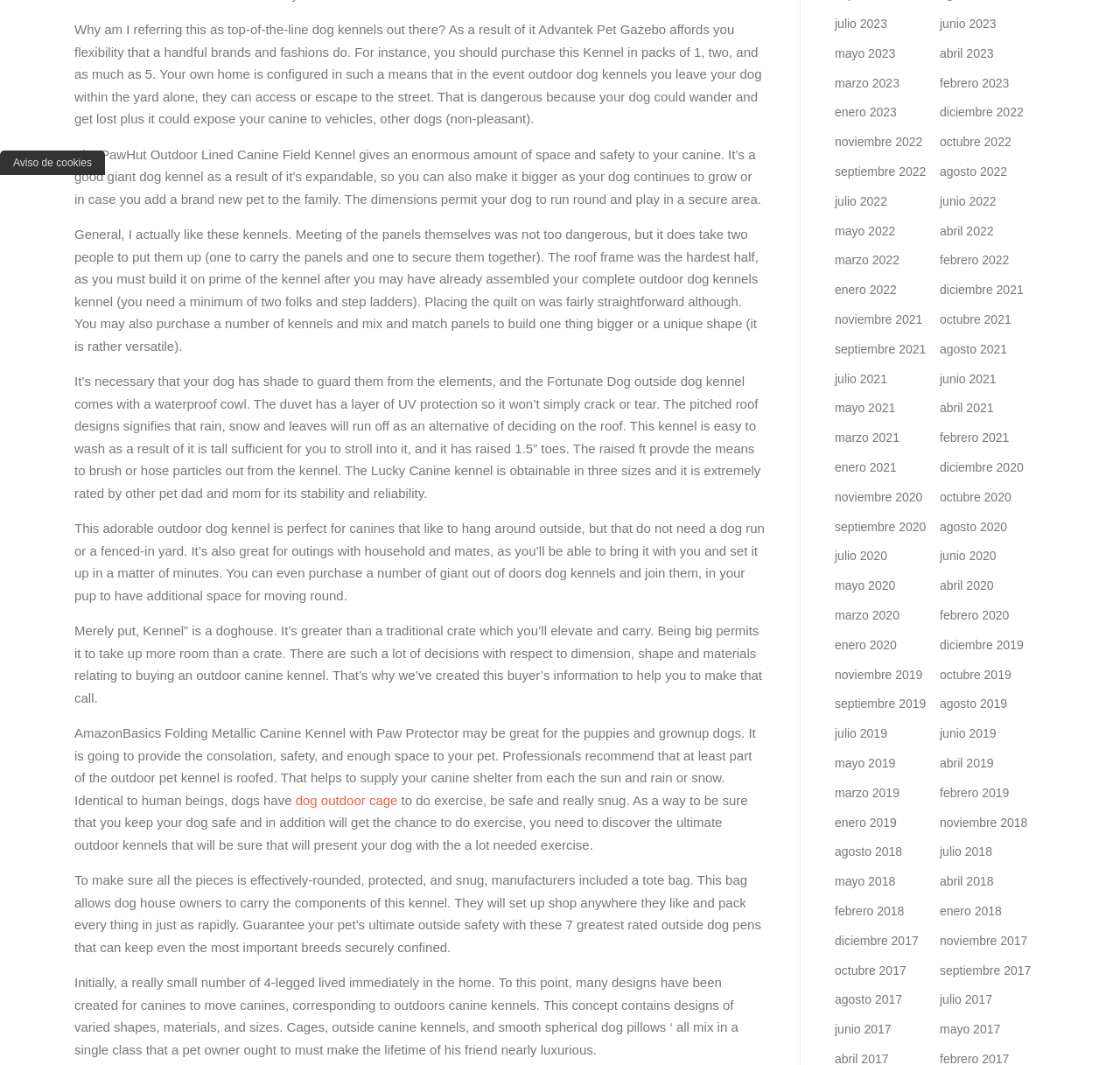Locate the bounding box coordinates of the area to click to fulfill this instruction: "click on 'dog outdoor cage'". The bounding box should be presented as four float numbers between 0 and 1, in the order [left, top, right, bottom].

[0.264, 0.744, 0.355, 0.758]